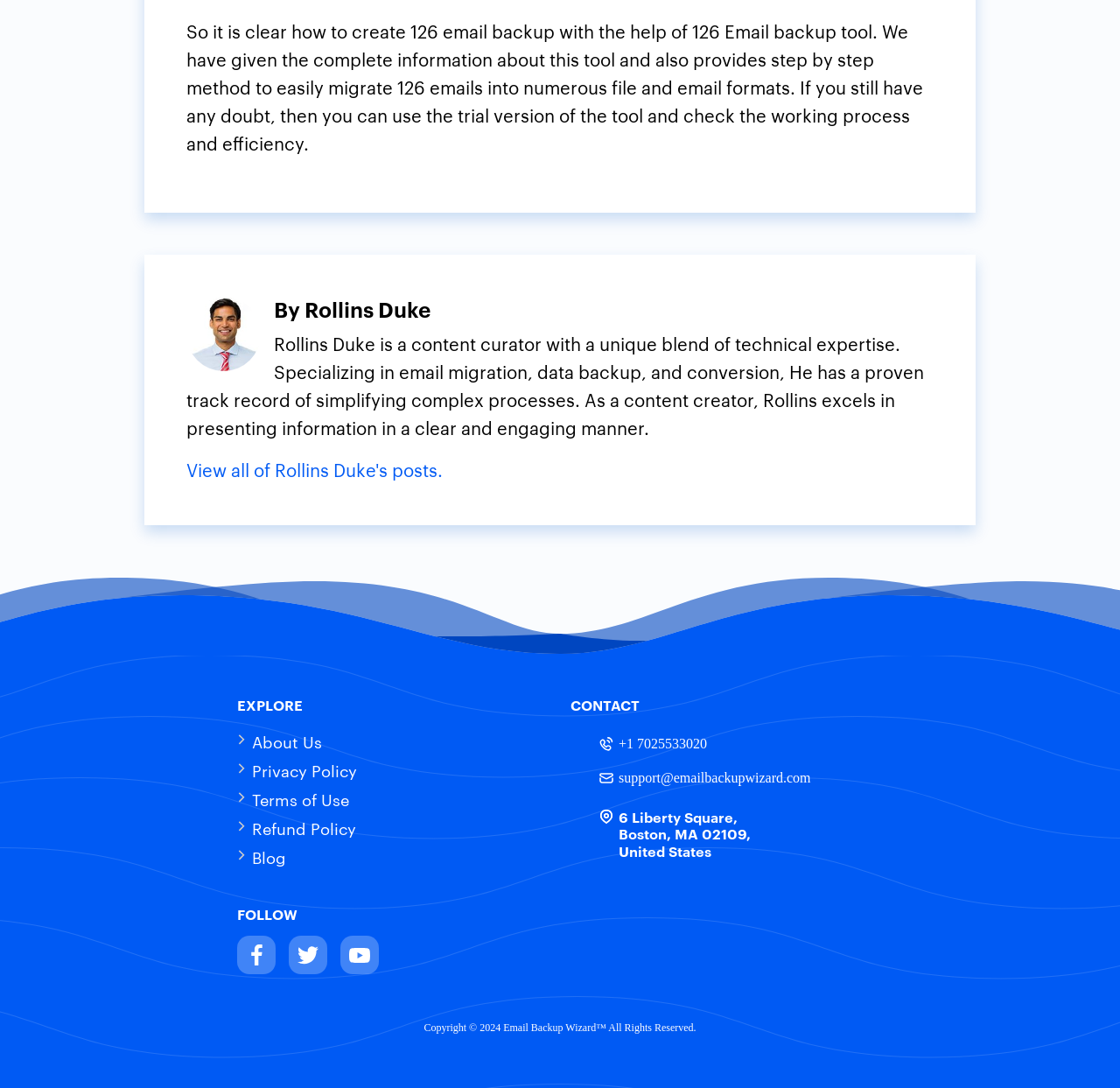Identify the bounding box coordinates for the UI element described as: "Connection refused".

None